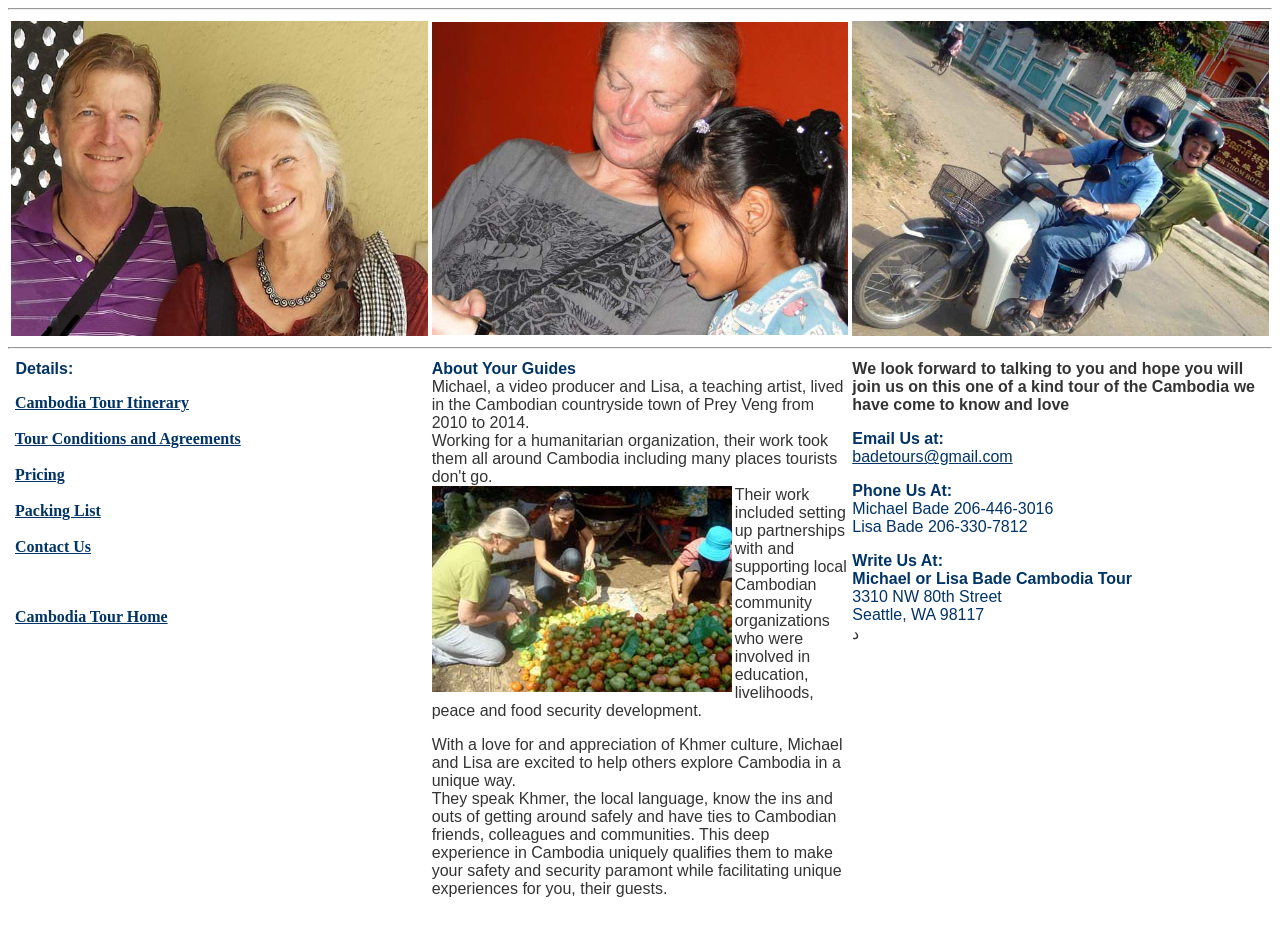Using the image as a reference, answer the following question in as much detail as possible:
What is the significance of Michael and Lisa's experience in Cambodia?

According to the webpage, Michael and Lisa's deep experience in Cambodia uniquely qualifies them to provide a safe and unique tour experience for their guests, as they speak Khmer, know the ins and outs of getting around safely, and have ties to Cambodian friends, colleagues, and communities.